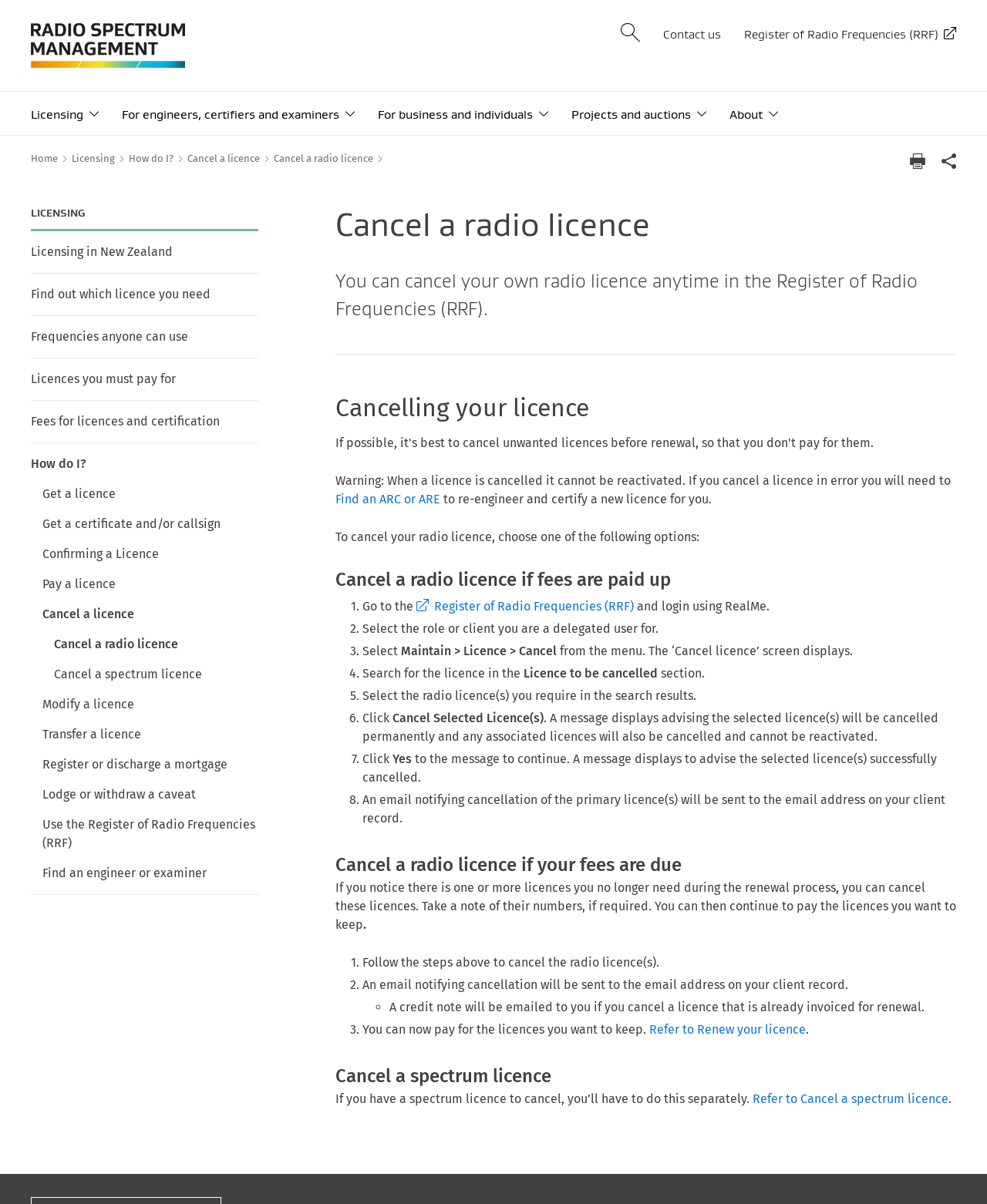What happens when a licence is cancelled?
Respond to the question with a well-detailed and thorough answer.

When a licence is cancelled, it cannot be reactivated. This is warned in the static text 'Warning: When a licence is cancelled it cannot be reactivated. If you cancel a licence in error you will need to...'.